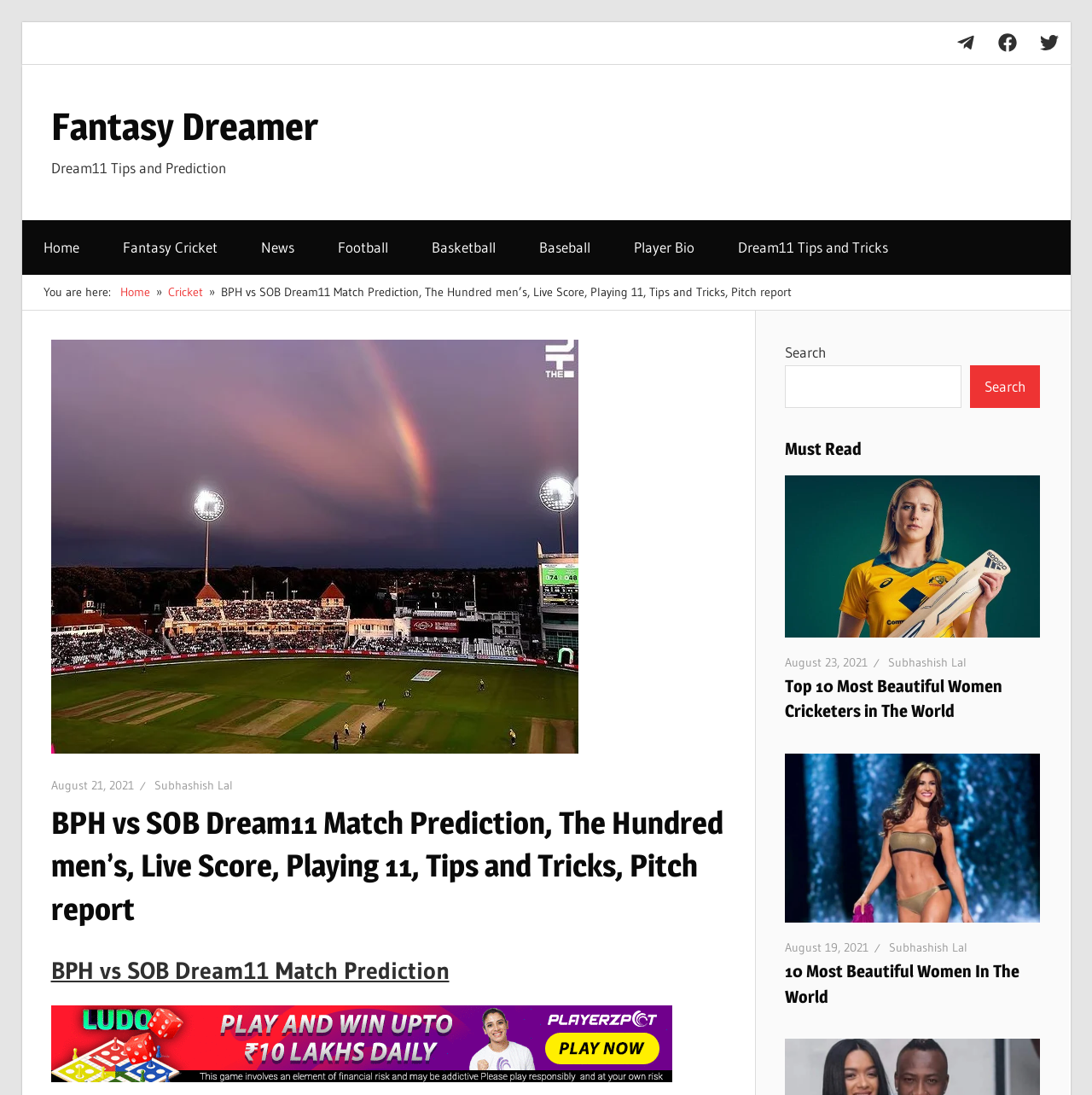Please identify the bounding box coordinates of the element I need to click to follow this instruction: "Search for something".

[0.719, 0.334, 0.881, 0.373]